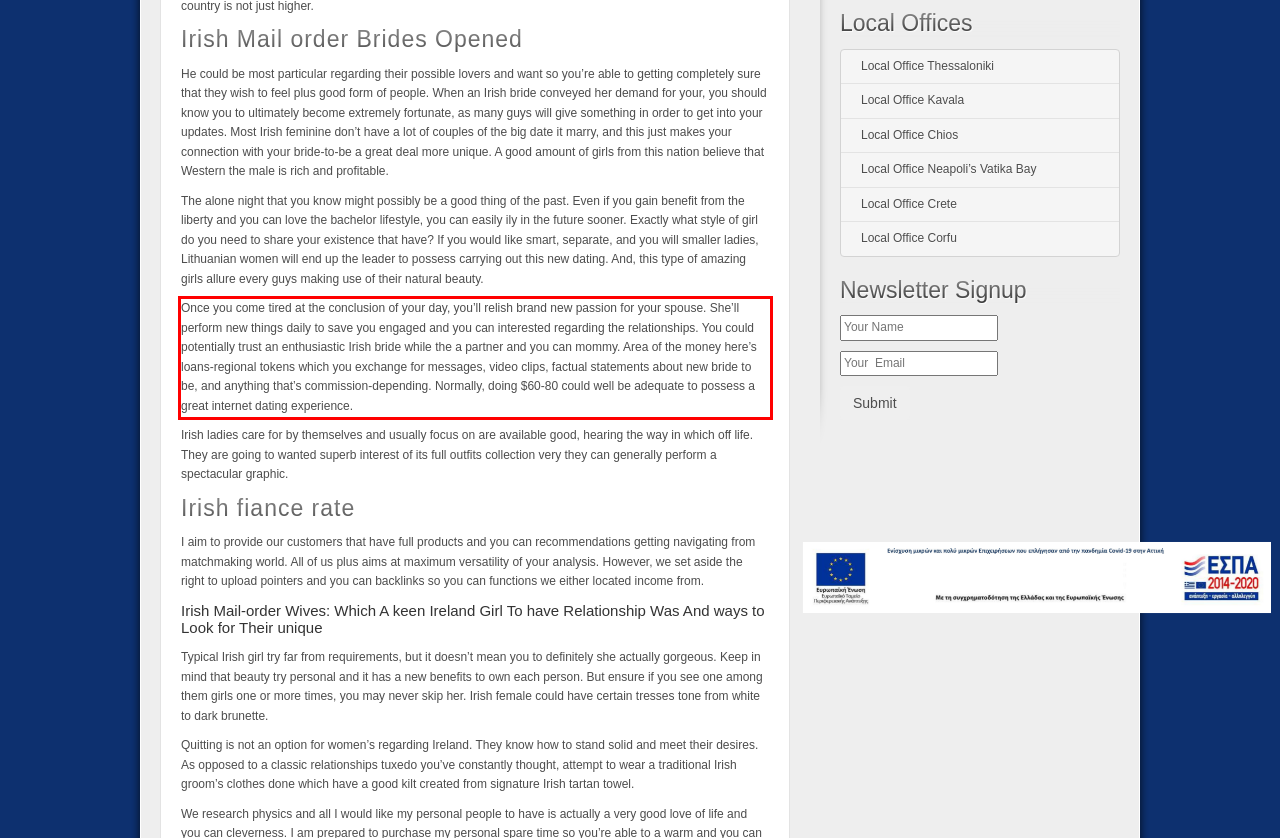You are presented with a screenshot containing a red rectangle. Extract the text found inside this red bounding box.

Once you come tired at the conclusion of your day, you’ll relish brand new passion for your spouse. She’ll perform new things daily to save you engaged and you can interested regarding the relationships. You could potentially trust an enthusiastic Irish bride while the a partner and you can mommy. Area of the money here’s loans-regional tokens which you exchange for messages, video clips, factual statements about new bride to be, and anything that’s commission-depending. Normally, doing $60-80 could well be adequate to possess a great internet dating experience.